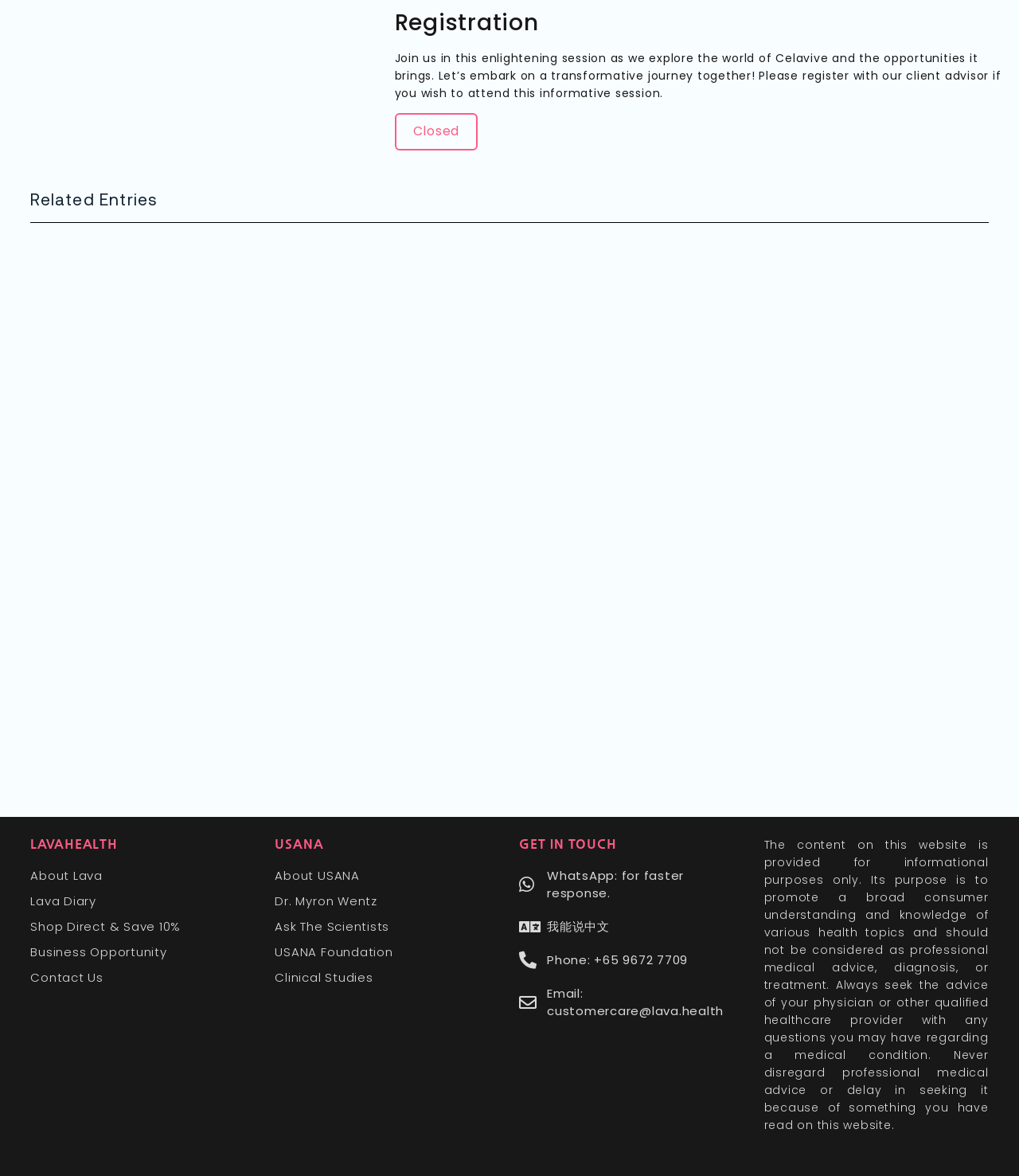Could you provide the bounding box coordinates for the portion of the screen to click to complete this instruction: "Learn about Lavahealth"?

[0.03, 0.711, 0.116, 0.724]